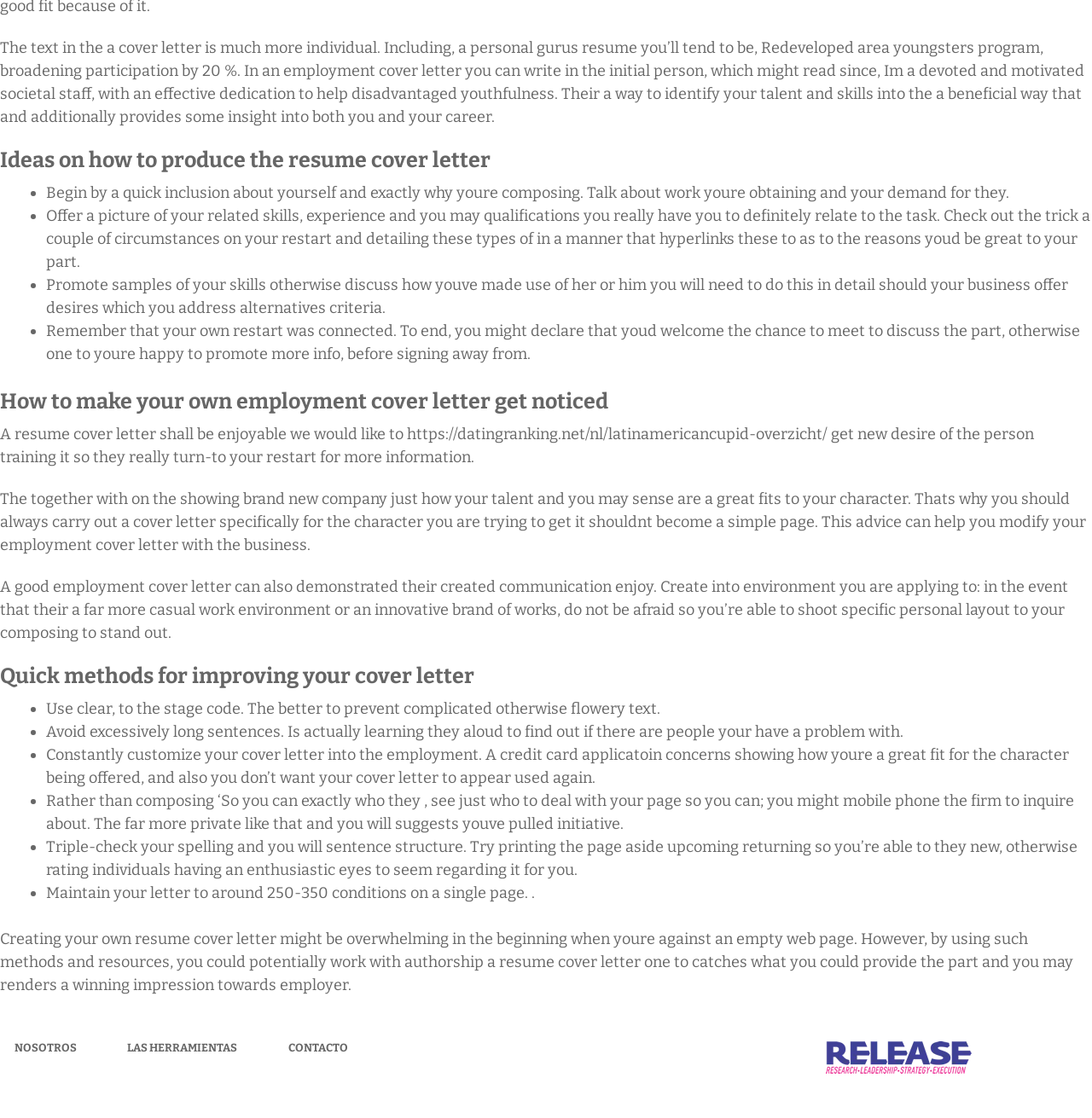Locate and provide the bounding box coordinates for the HTML element that matches this description: "LAS HERRAMIENTAS".

[0.116, 0.931, 0.217, 0.943]